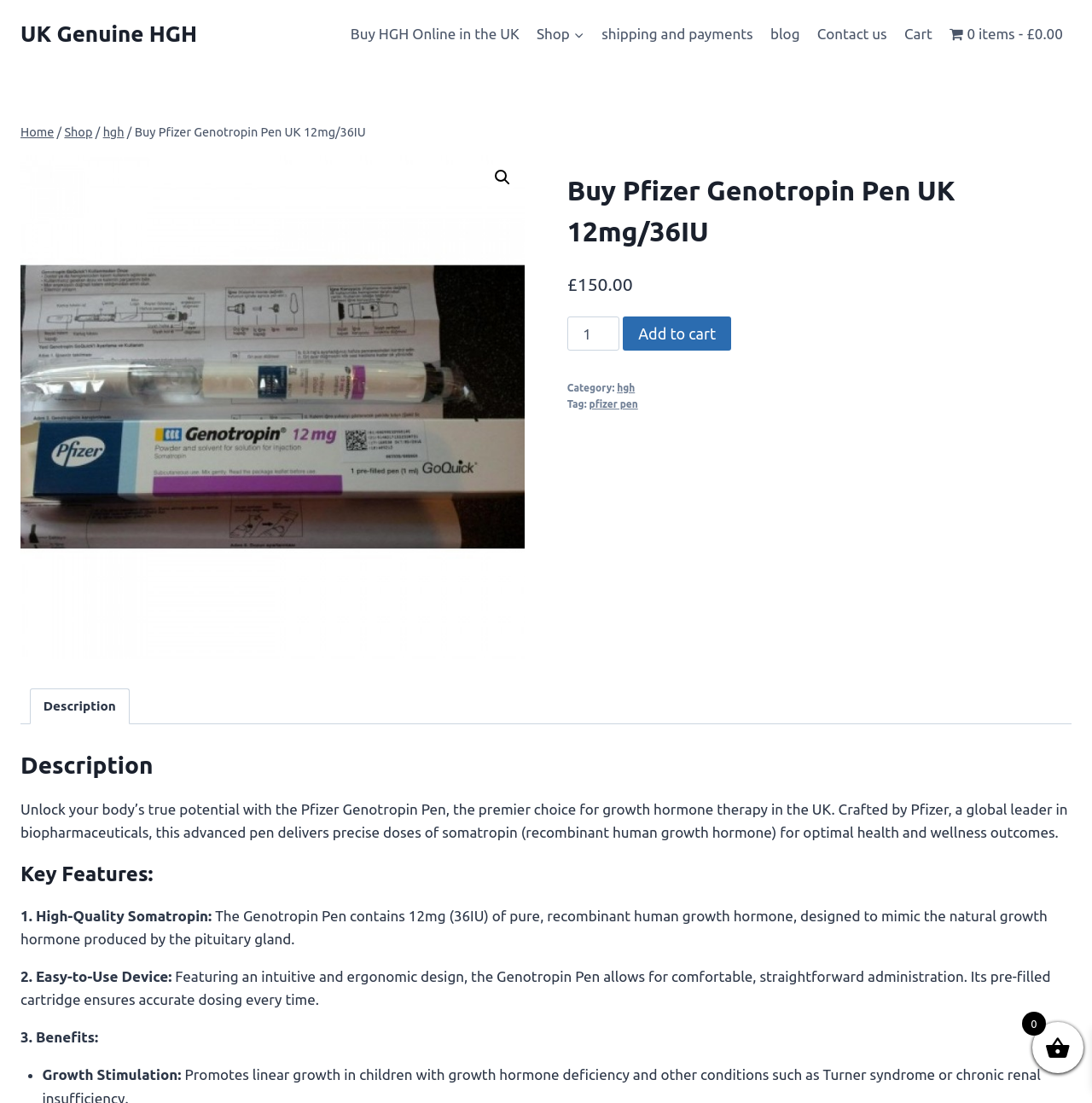Locate the bounding box coordinates of the clickable part needed for the task: "Click the 'Buy HGH Online in the UK' link".

[0.313, 0.013, 0.483, 0.049]